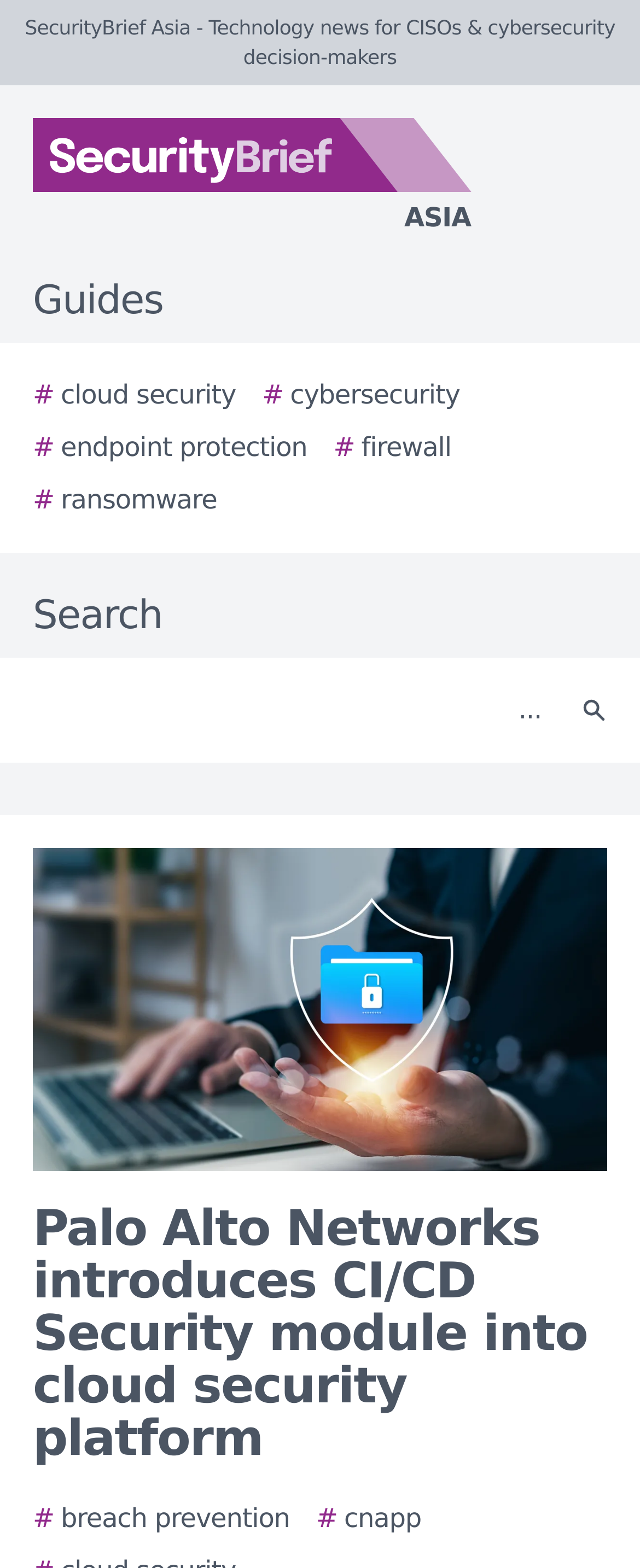Provide a short answer to the following question with just one word or phrase: How many links are there in the guides section?

5